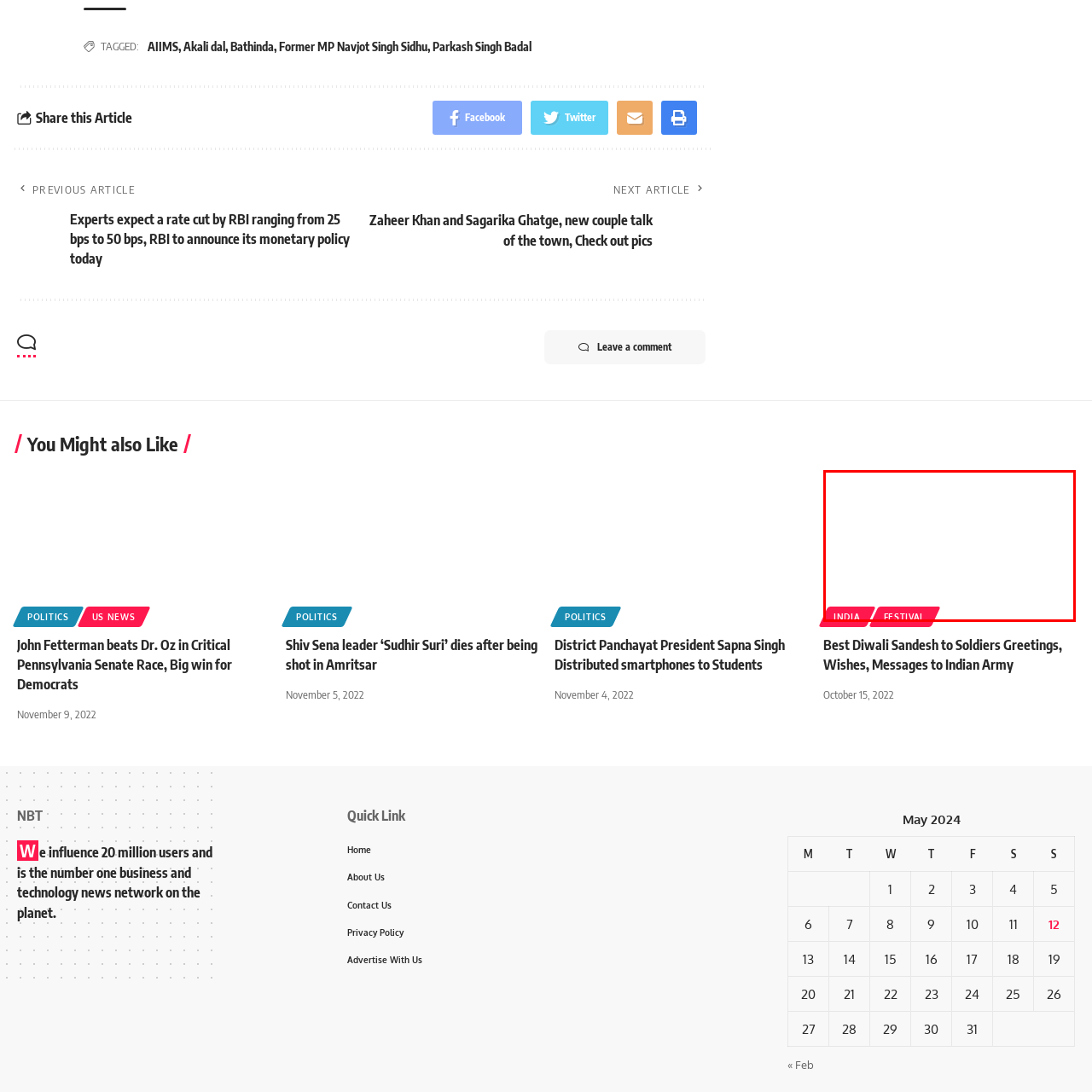Give a thorough and detailed account of the visual content inside the red-framed part of the image.

Caption: The image captioned "Diwali Sandesh to Soldiers" showcases a heartfelt tribute inspired by the Diwali festival, emphasizing the importance of sending love and greetings to the brave soldiers of the Indian Army. The visual is surrounded by tags highlighting the theme of "INDIA" and "FESTIVAL," symbolizing the unity and gratitude of the nation towards its defenders during this significant occasion. As Diwali represents the triumph of light over darkness, this image encapsulates the spirit of celebration and remembrance for those serving the country.